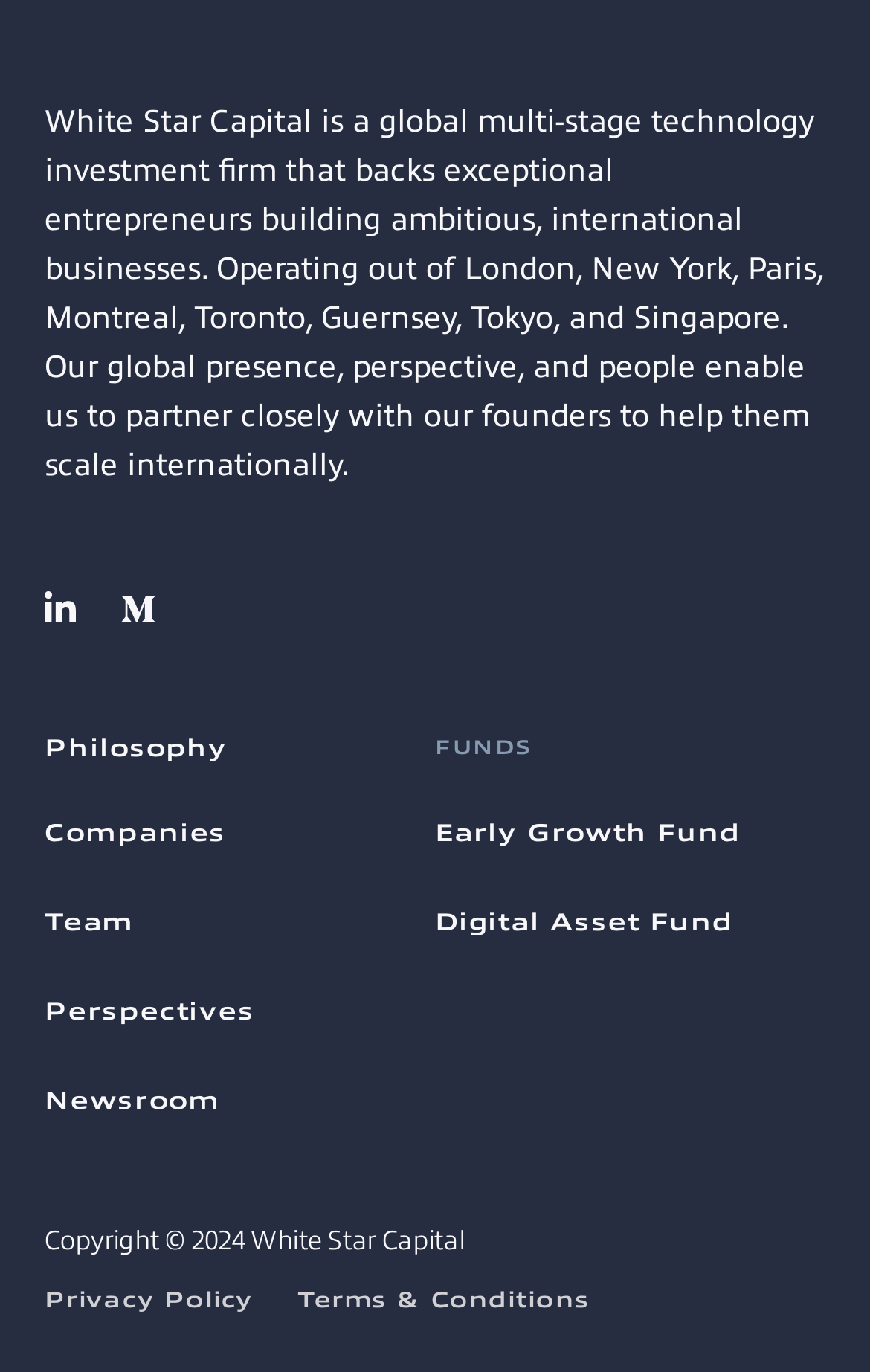Based on the element description Newsroom, identify the bounding box of the UI element in the given webpage screenshot. The coordinates should be in the format (top-left x, top-left y, bottom-right x, bottom-right y) and must be between 0 and 1.

[0.051, 0.791, 0.253, 0.811]